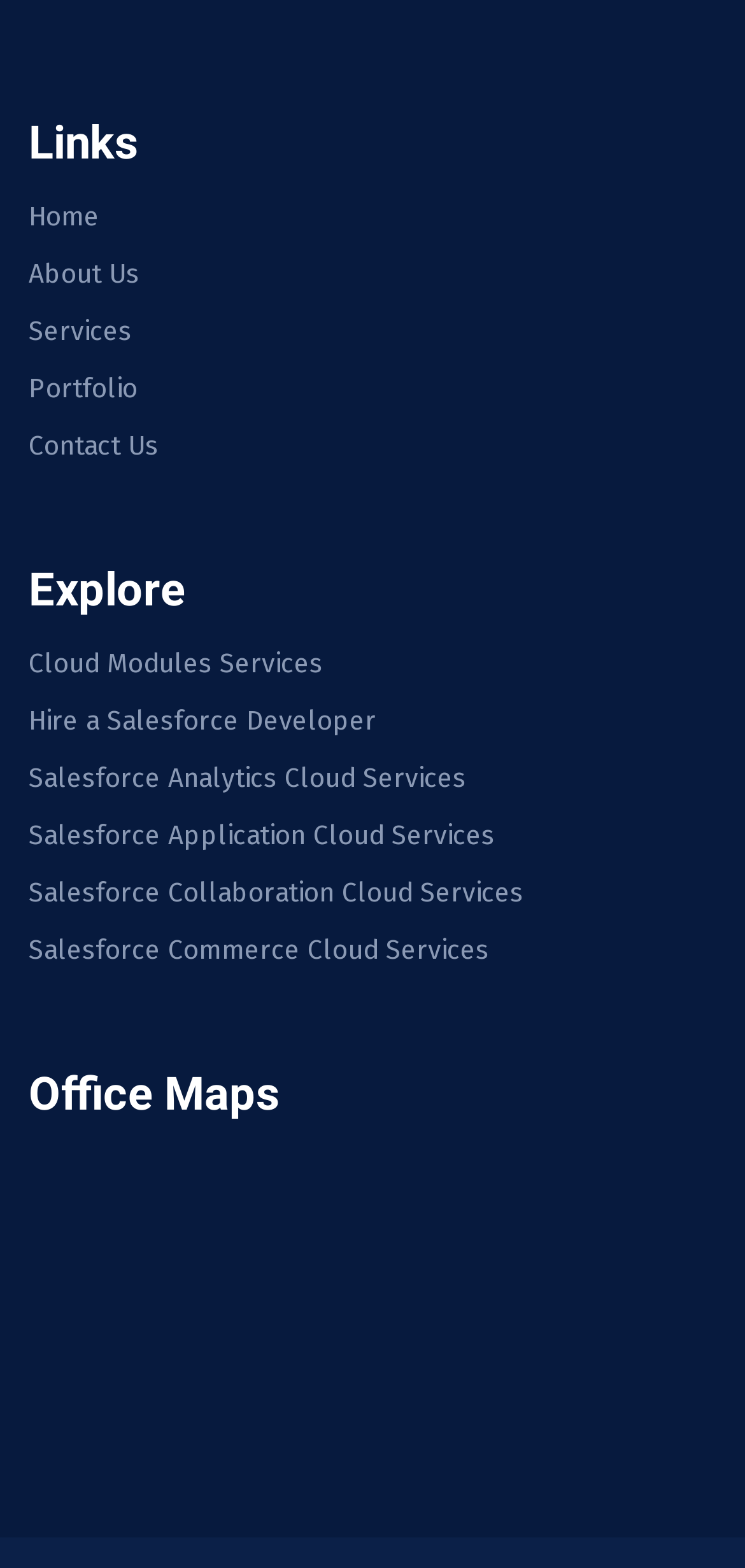Please determine the bounding box coordinates of the section I need to click to accomplish this instruction: "go to home page".

[0.038, 0.131, 0.133, 0.148]